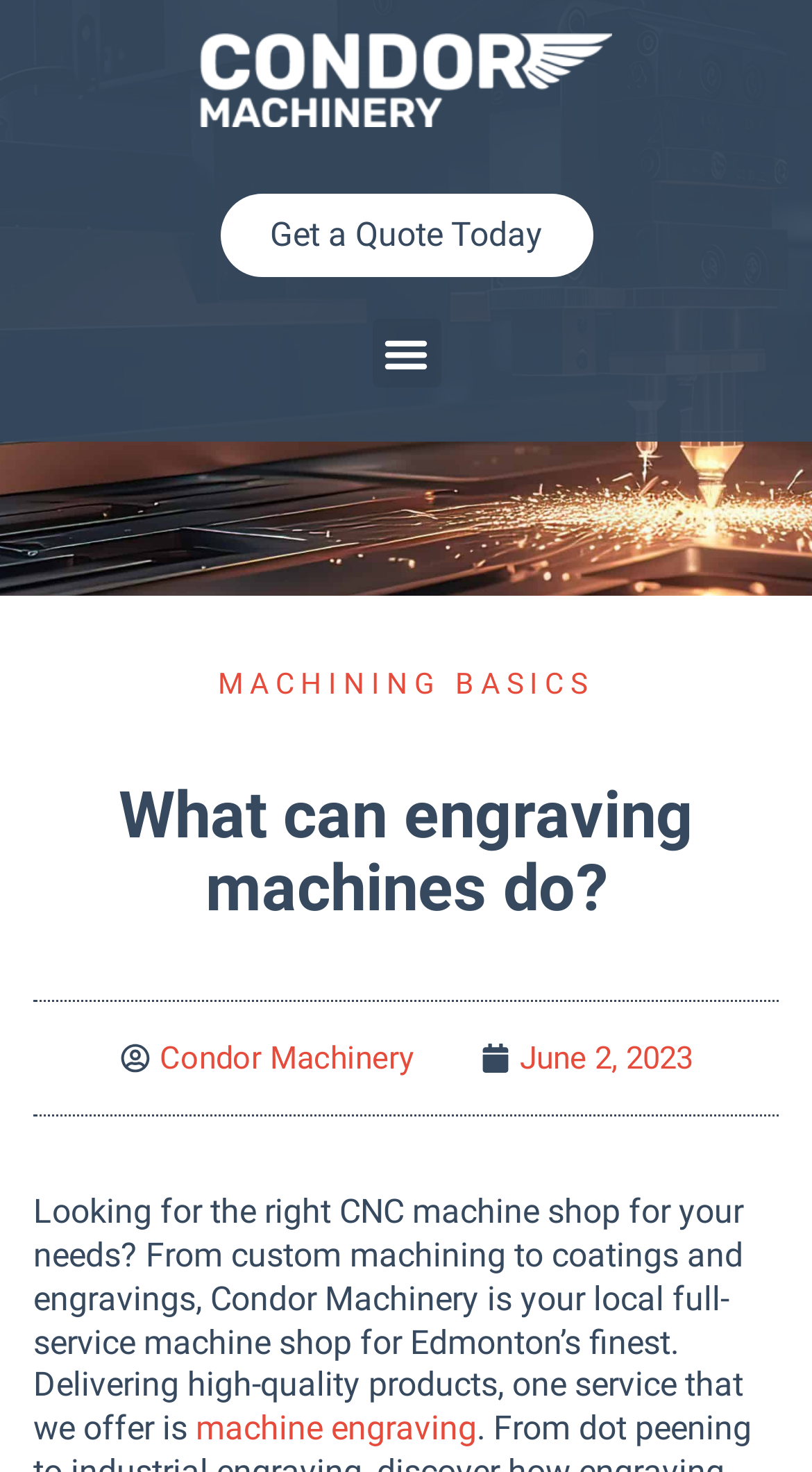Provide the text content of the webpage's main heading.

What can engraving machines do?